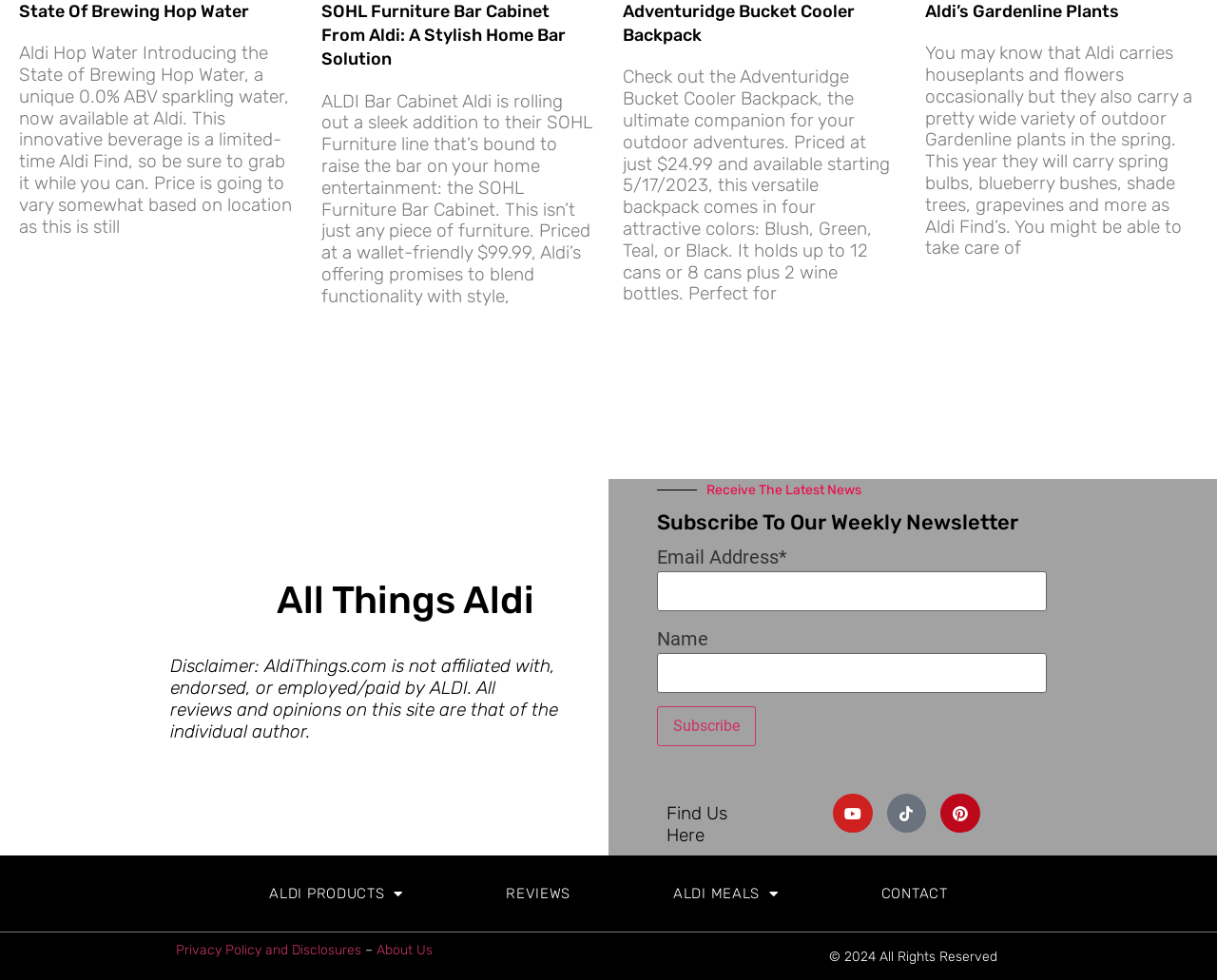Find the bounding box coordinates of the clickable area that will achieve the following instruction: "Click the 'ALDI PRODUCTS' link".

[0.218, 0.891, 0.334, 0.933]